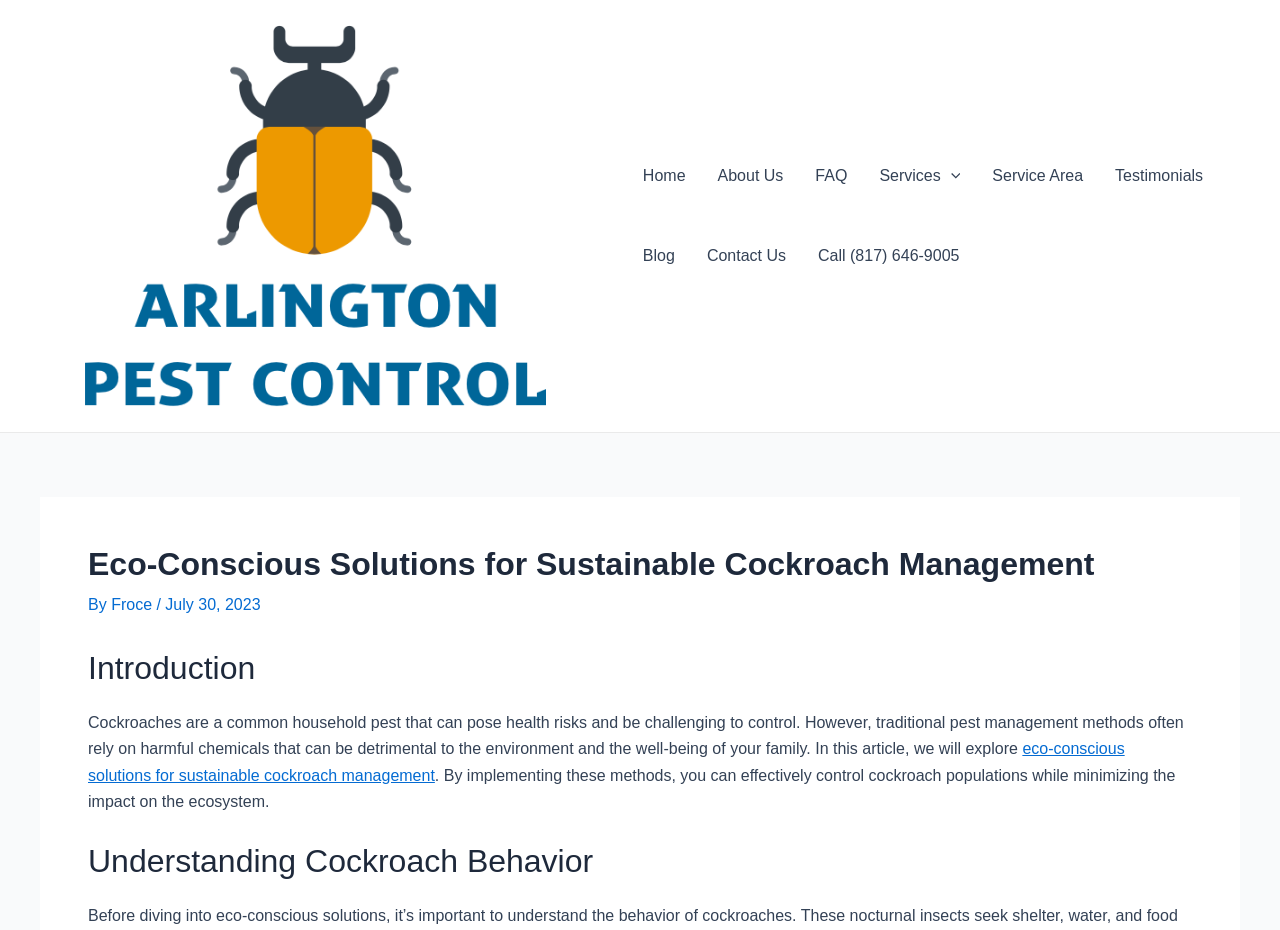Give the bounding box coordinates for the element described by: "Call (817) 646-9005".

[0.627, 0.232, 0.762, 0.318]